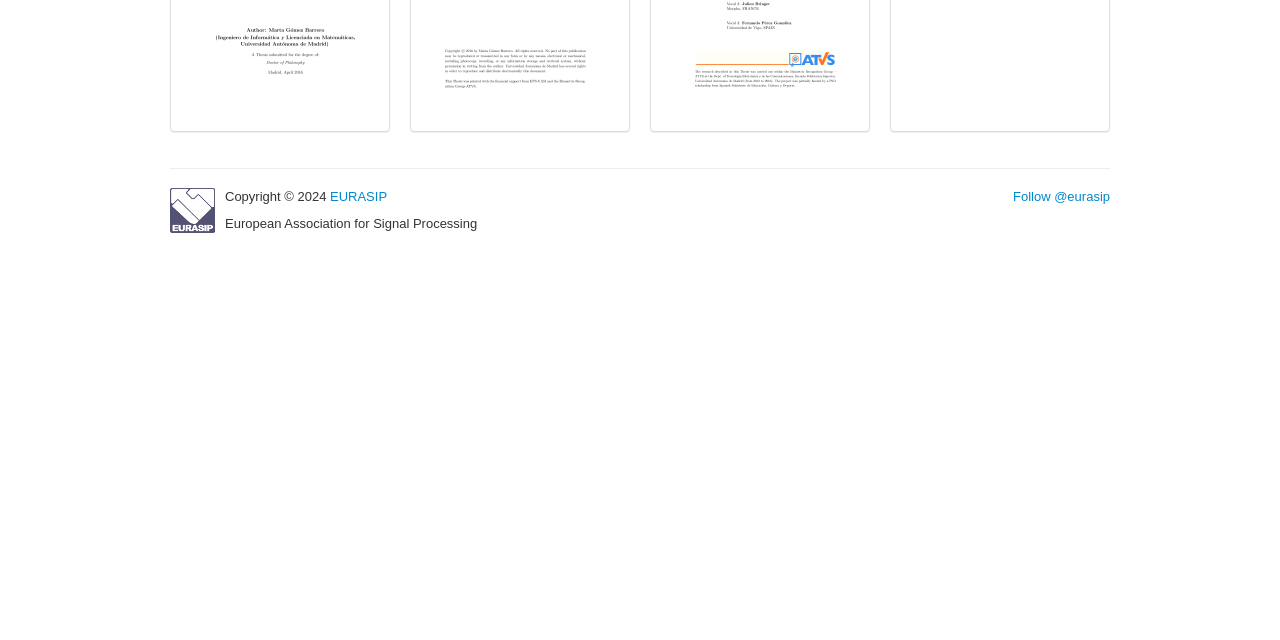Using the description "Follow @eurasip", predict the bounding box of the relevant HTML element.

[0.791, 0.295, 0.867, 0.319]